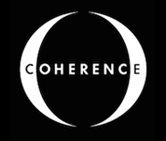Please provide a comprehensive answer to the question below using the information from the image: What is the shape of the elements flanking the text?

According to the caption, the text 'COHERENCE' is flanked by two crescent shapes that create a circular effect, symbolizing unity and collaboration.